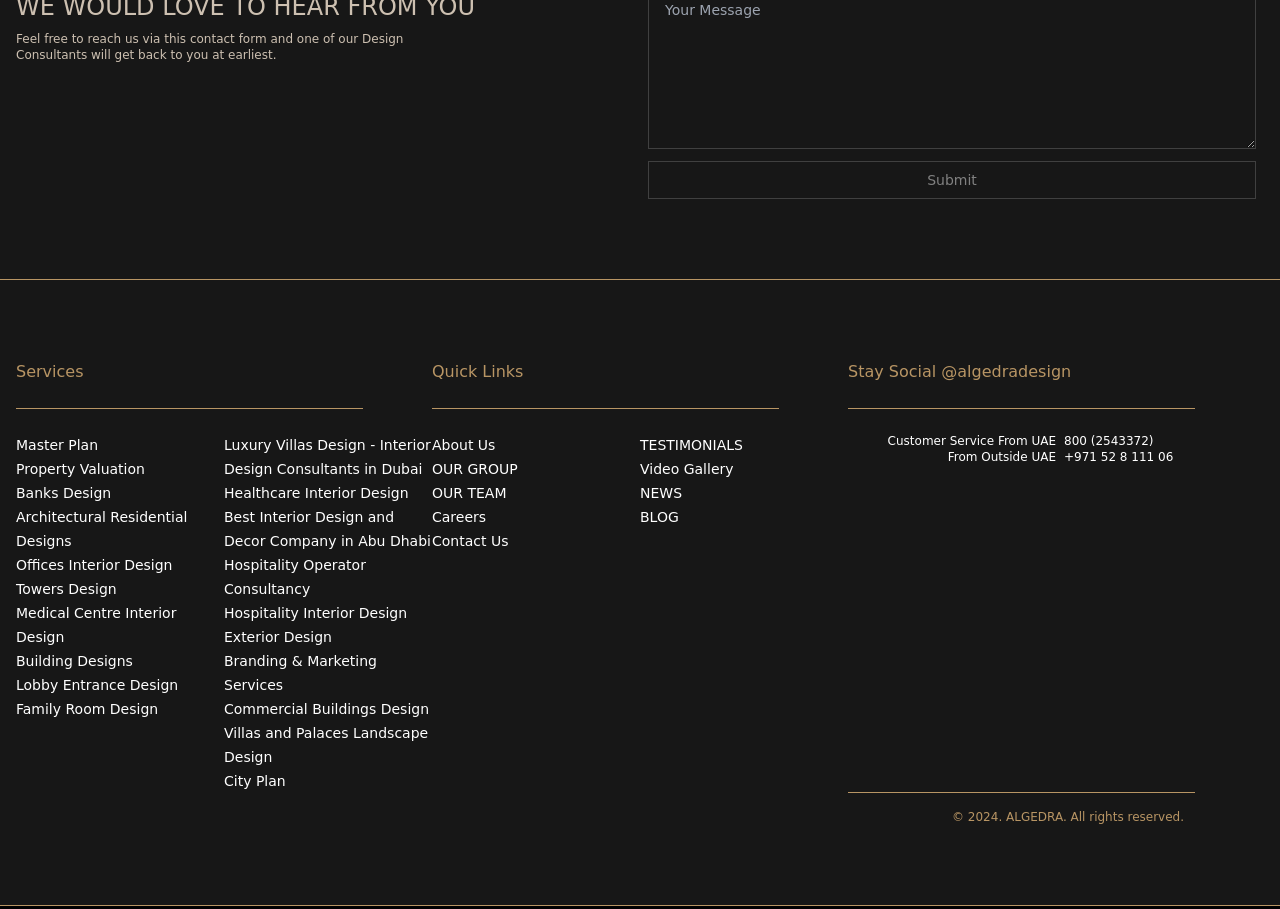Provide the bounding box coordinates of the UI element that matches the description: "Careers".

[0.338, 0.56, 0.38, 0.578]